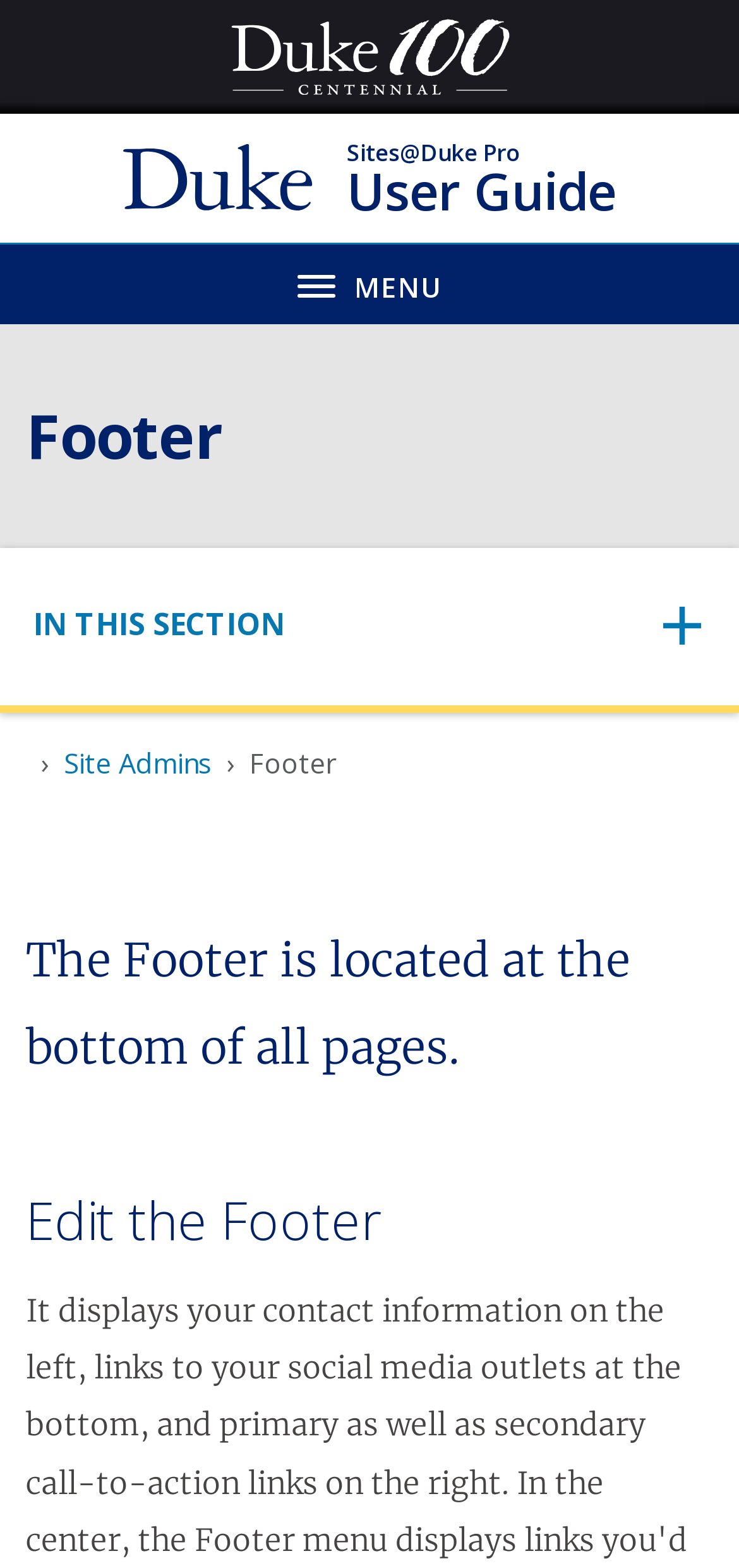Identify the bounding box coordinates for the UI element described as follows: Sites@Duke ProUser Guide. Use the format (top-left x, top-left y, bottom-right x, bottom-right y) and ensure all values are floating point numbers between 0 and 1.

[0.056, 0.073, 0.944, 0.155]